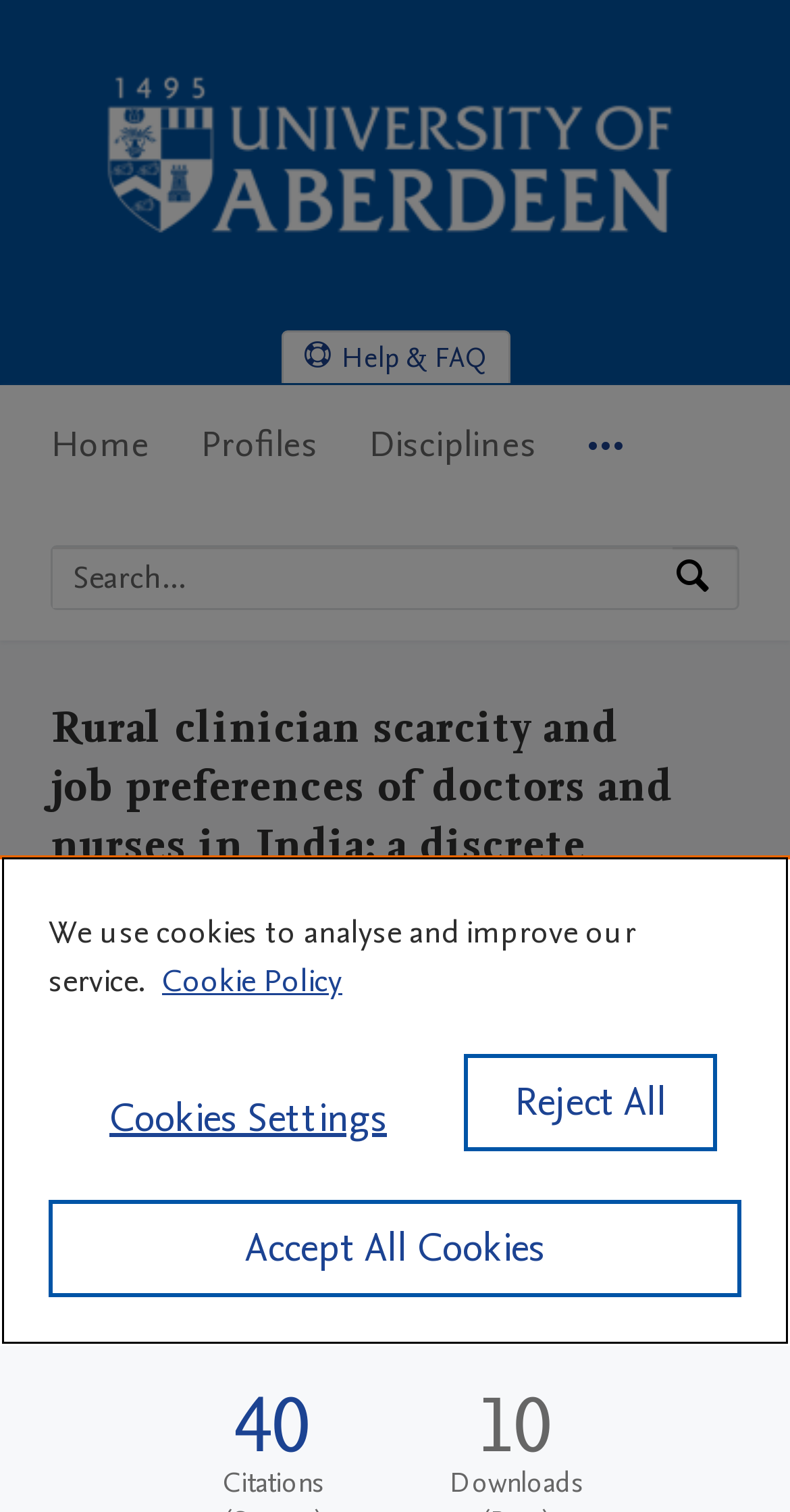Use a single word or phrase to answer the question: What is the type of research output?

Article